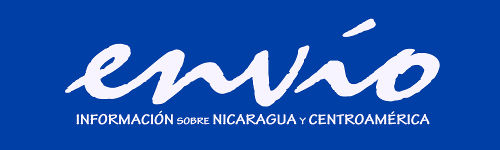What is the translation of the tagline?
Analyze the image and provide a thorough answer to the question.

The tagline below the main title translates to 'Information about Nicaragua and Central America', which underscores the publication's role as a vital source of news and commentary on regional issues.